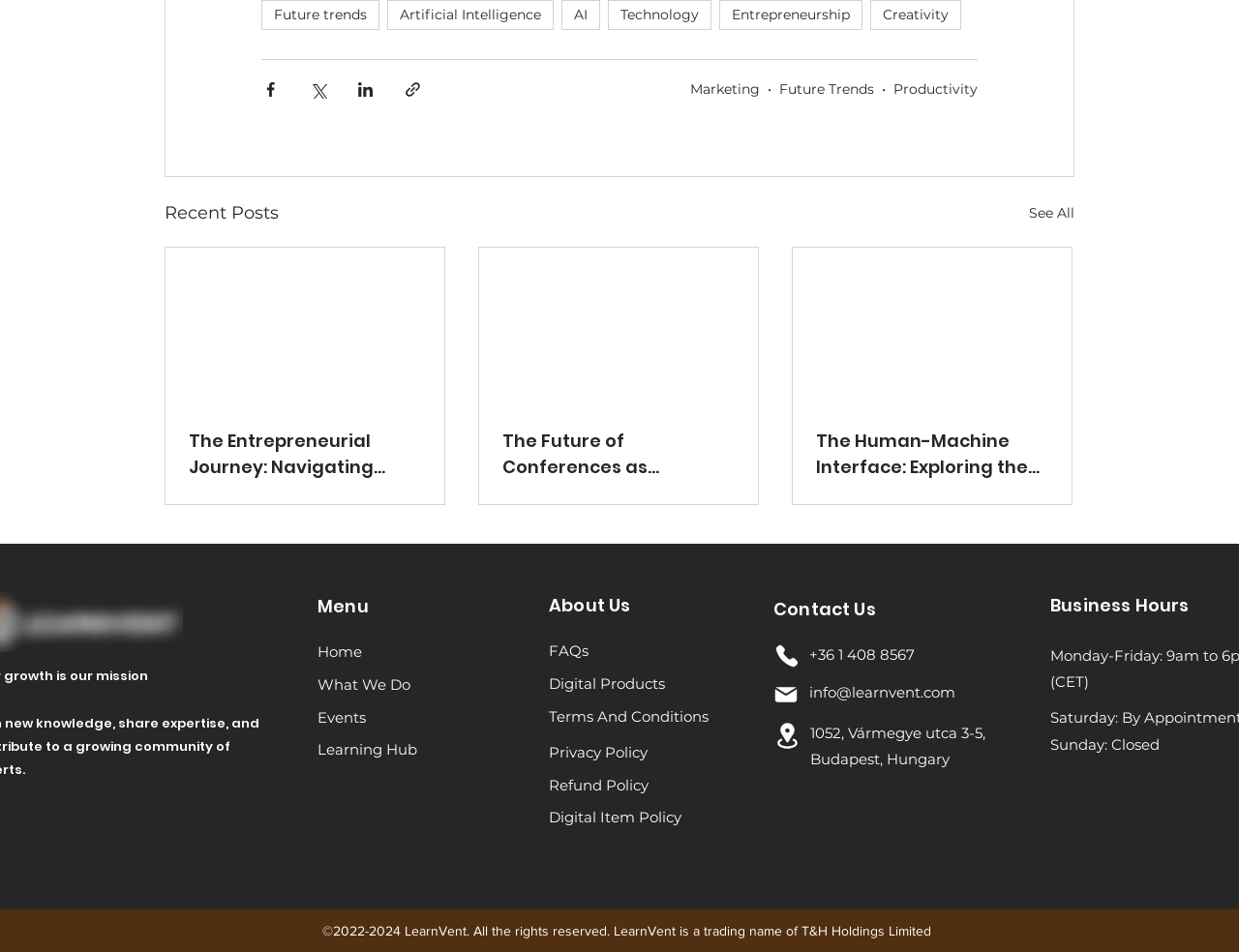Determine the bounding box coordinates of the clickable element to achieve the following action: 'Read the 'The Entrepreneurial Journey: Navigating Challenges and Embracing Success' article'. Provide the coordinates as four float values between 0 and 1, formatted as [left, top, right, bottom].

[0.152, 0.45, 0.34, 0.504]